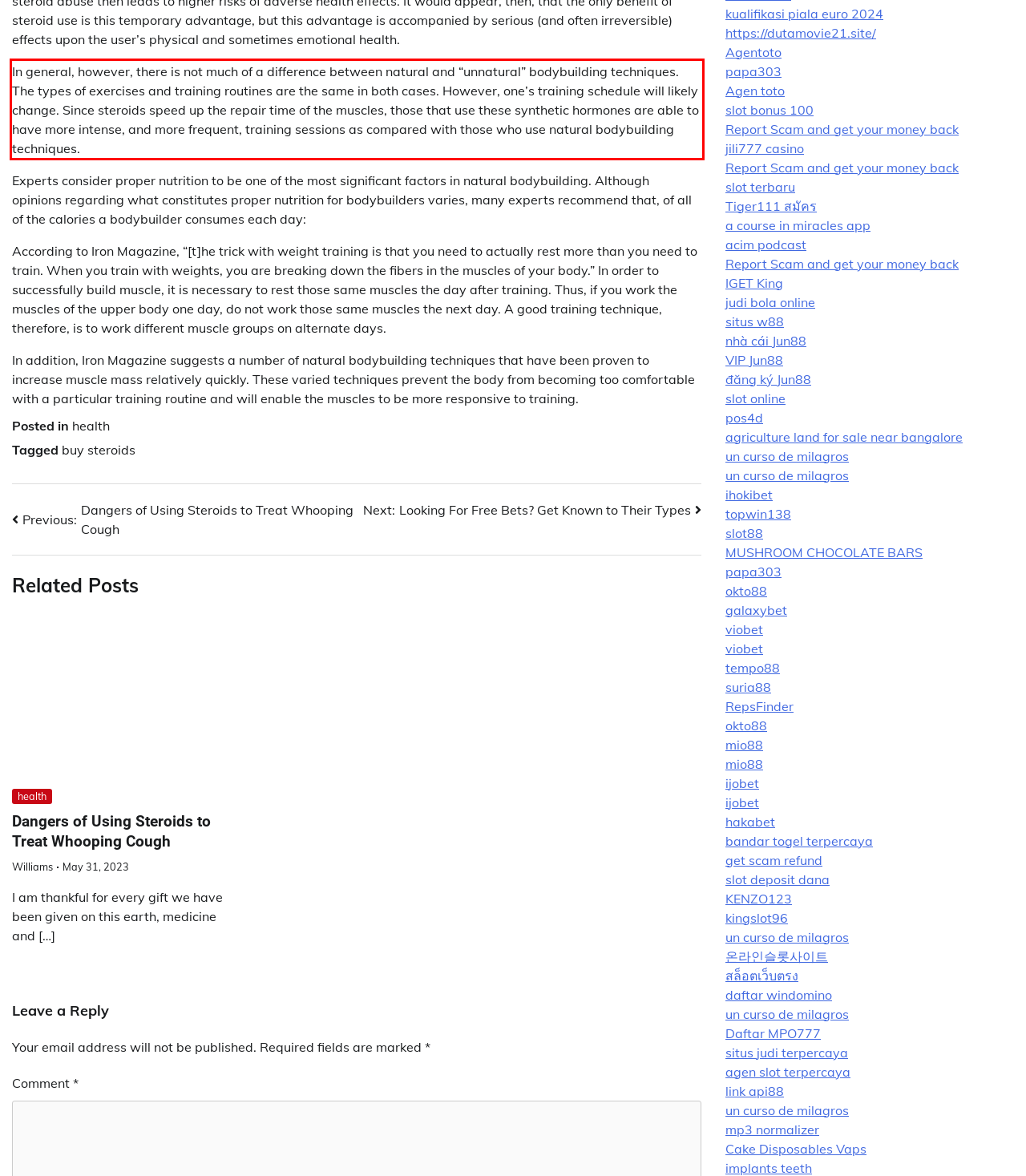Given a screenshot of a webpage, identify the red bounding box and perform OCR to recognize the text within that box.

In general, however, there is not much of a difference between natural and “unnatural” bodybuilding techniques. The types of exercises and training routines are the same in both cases. However, one’s training schedule will likely change. Since steroids speed up the repair time of the muscles, those that use these synthetic hormones are able to have more intense, and more frequent, training sessions as compared with those who use natural bodybuilding techniques.